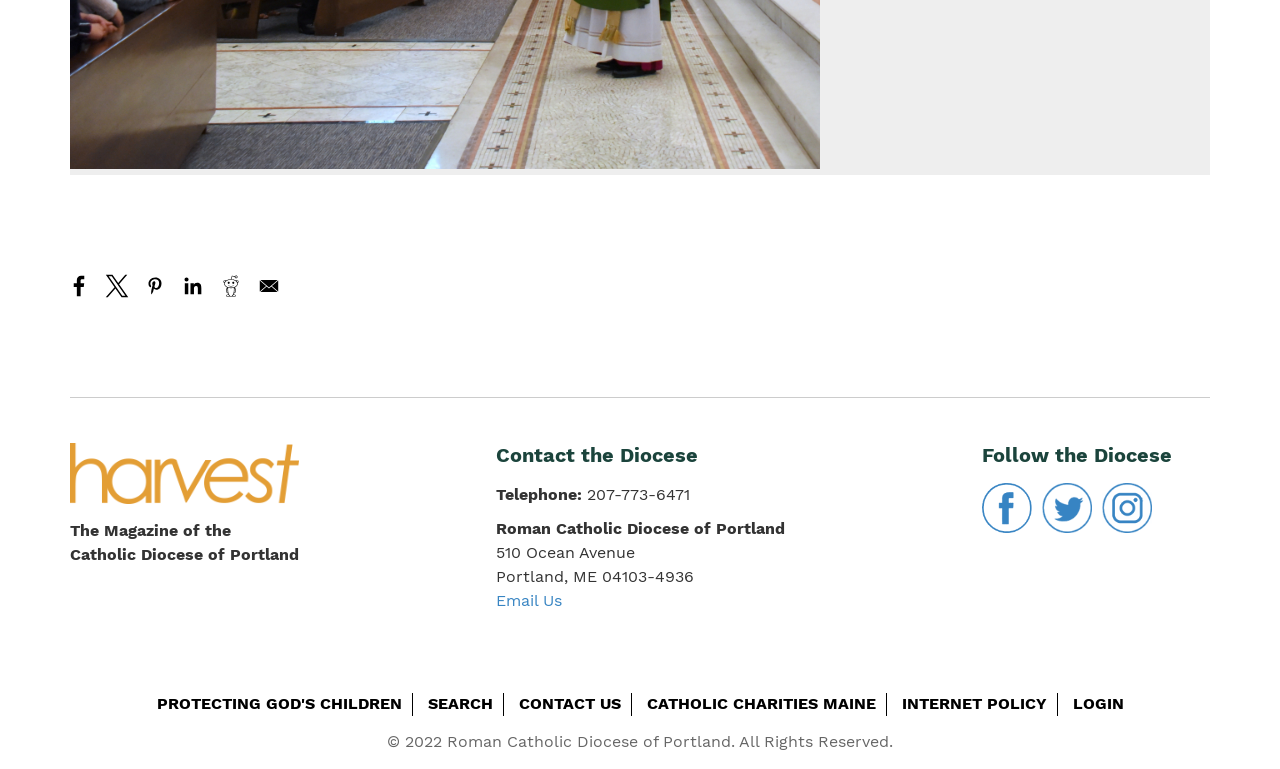Kindly determine the bounding box coordinates of the area that needs to be clicked to fulfill this instruction: "View Catholic Charities Maine".

[0.505, 0.903, 0.684, 0.928]